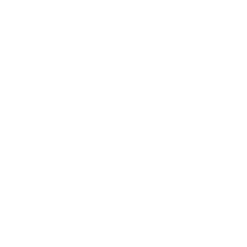Explain the image with as much detail as possible.

The image showcases a minimalist design featuring a stylized representation of the "Sauce Bars" logo, depicted in bold, black lines against a transparent background. This logo is emblematic of Sauce Carts, a brand renowned for its premium vape cartridges crafted with meticulous attention to detail. The design conveys an essence of modernity and simplicity, appealing to vape enthusiasts who appreciate quality products. Positioned alongside text and other visual elements, this logo reinforces the brand's identity and commitment to delivering an exceptional vaping experience.